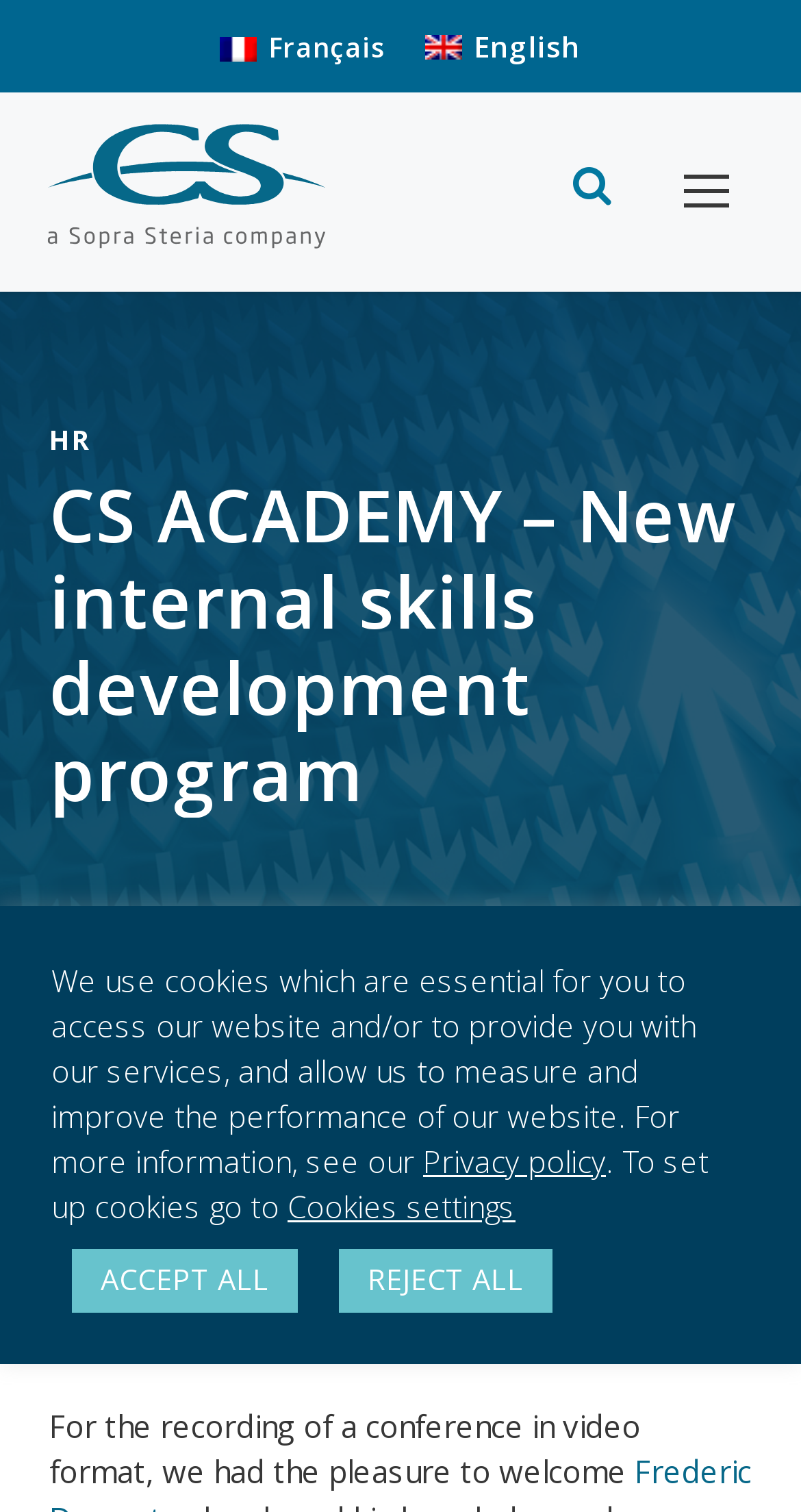What is the format of the recorded conference?
Use the information from the screenshot to give a comprehensive response to the question.

The text on the webpage mentions 'the recording of a conference in video format', which indicates that the format of the recorded conference is video.